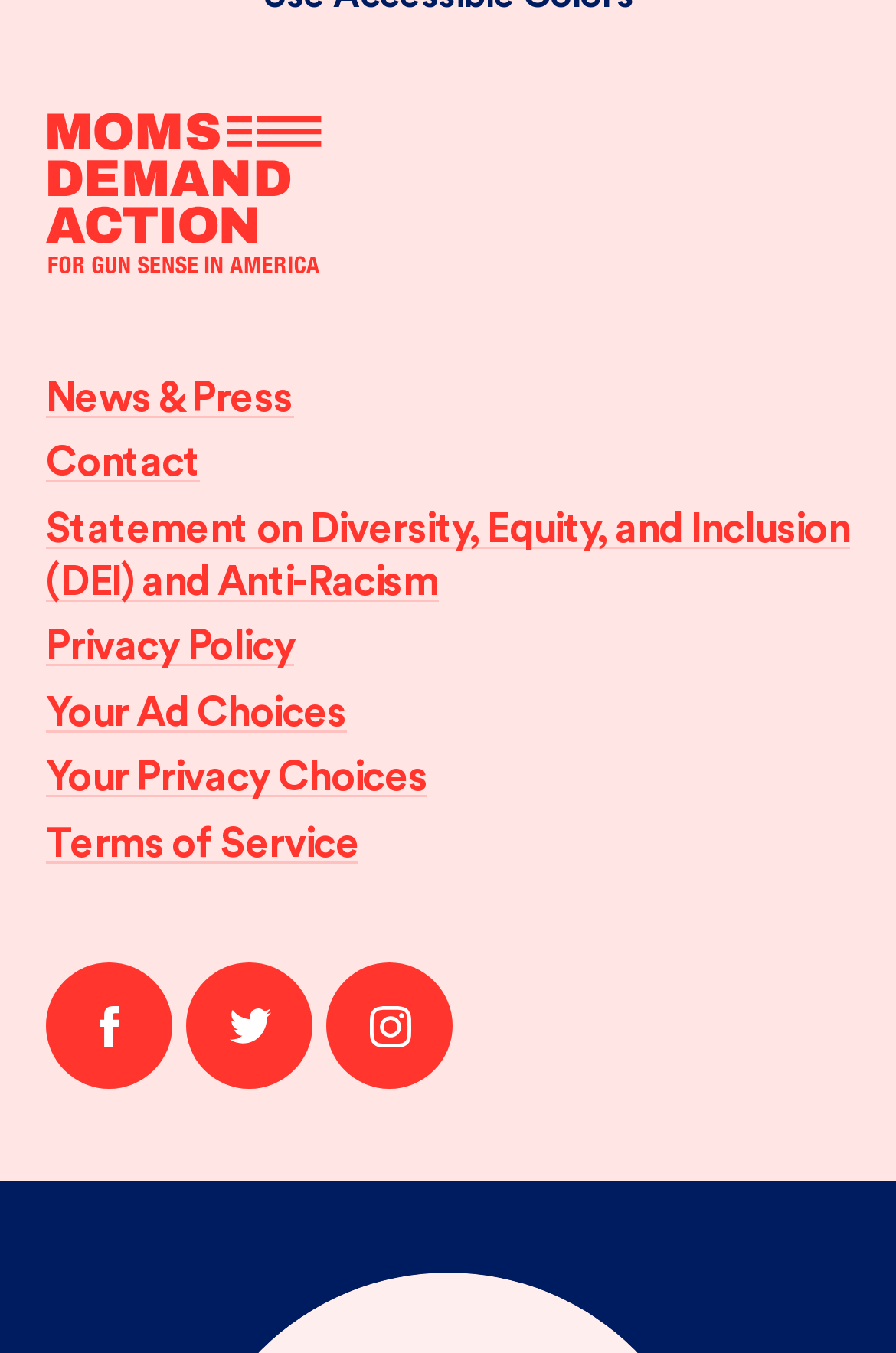What is the name of the organization?
Using the visual information, respond with a single word or phrase.

Moms Demand Action